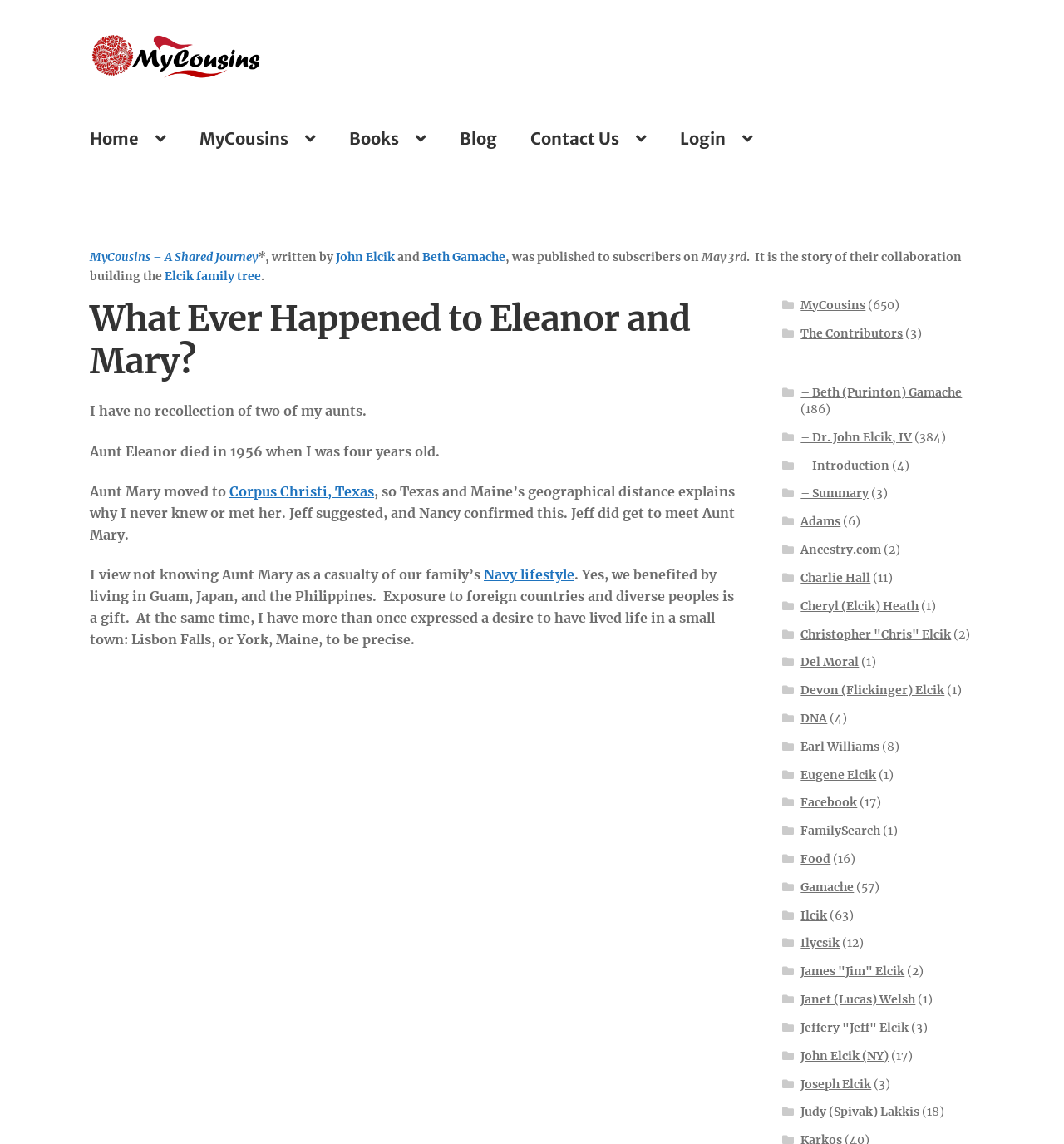Pinpoint the bounding box coordinates of the clickable element needed to complete the instruction: "Check the contributors list". The coordinates should be provided as four float numbers between 0 and 1: [left, top, right, bottom].

[0.753, 0.285, 0.849, 0.298]